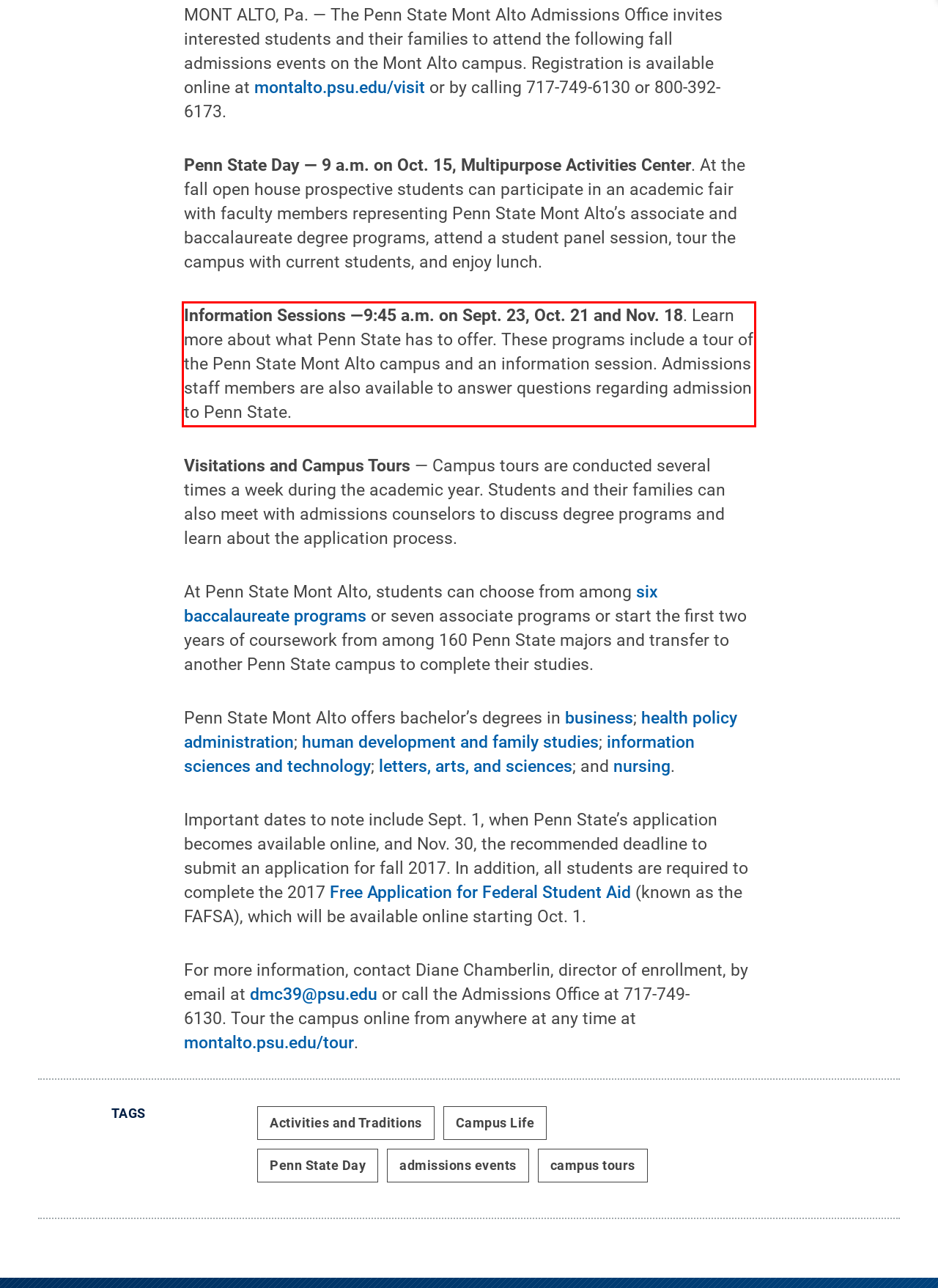Please identify and extract the text from the UI element that is surrounded by a red bounding box in the provided webpage screenshot.

Information Sessions —9:45 a.m. on Sept. 23, Oct. 21 and Nov. 18. Learn more about what Penn State has to offer. These programs include a tour of the Penn State Mont Alto campus and an information session. Admissions staff members are also available to answer questions regarding admission to Penn State.